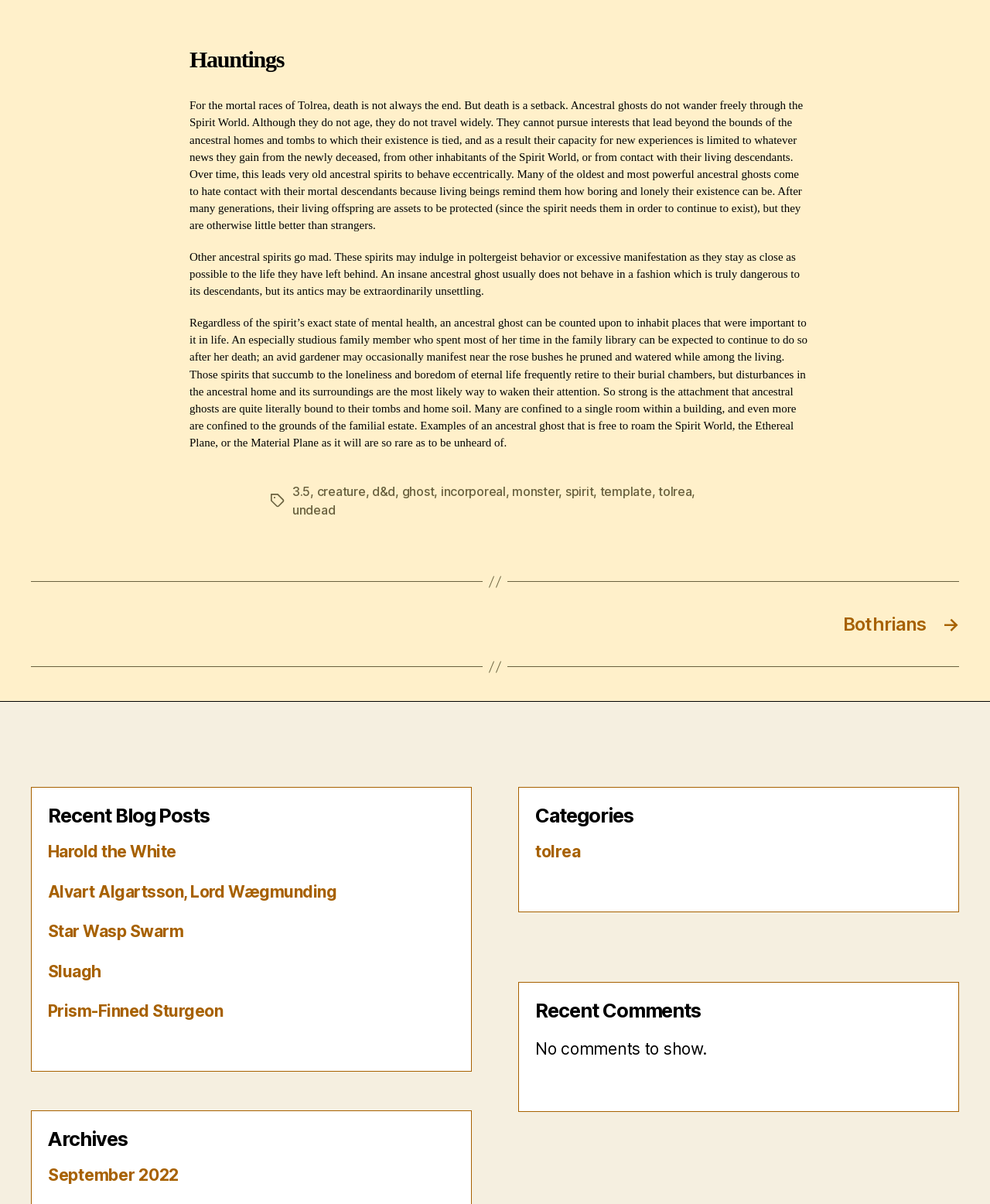Please provide a detailed answer to the question below based on the screenshot: 
What type of creature is an ancestral ghost?

An ancestral ghost is a type of undead creature, as indicated by the tag 'undead' at the bottom of the page. This is also supported by the context of the article, which discusses the behavior of ancestral ghosts in the Spirit World.